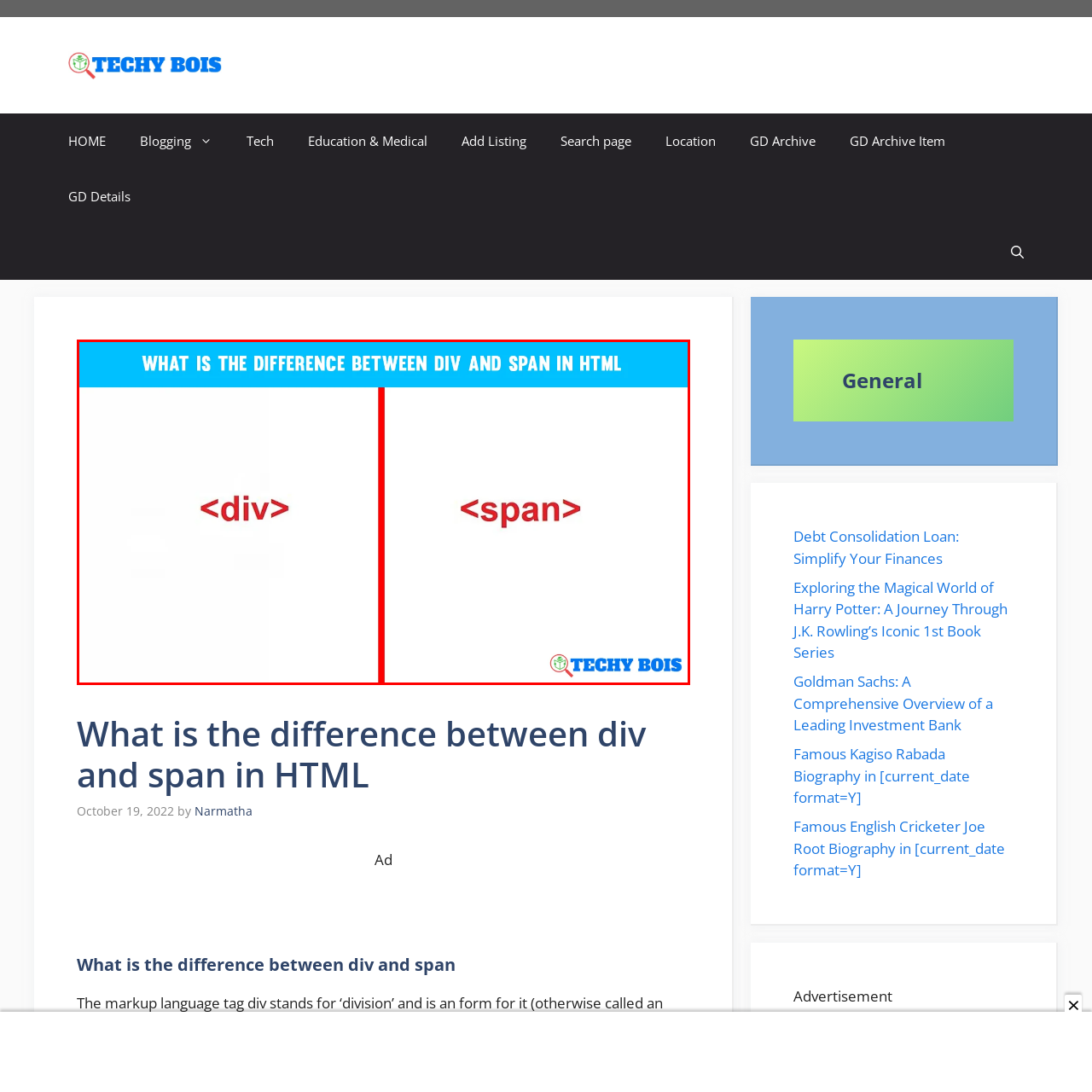What is the color of the vertical line?
Take a close look at the image highlighted by the red bounding box and answer the question thoroughly based on the details you see.

The color of the vertical line is red, as mentioned in the caption. The line is described as a 'vertical red line', which separates the two key HTML elements, `<div>` and `<span>`.